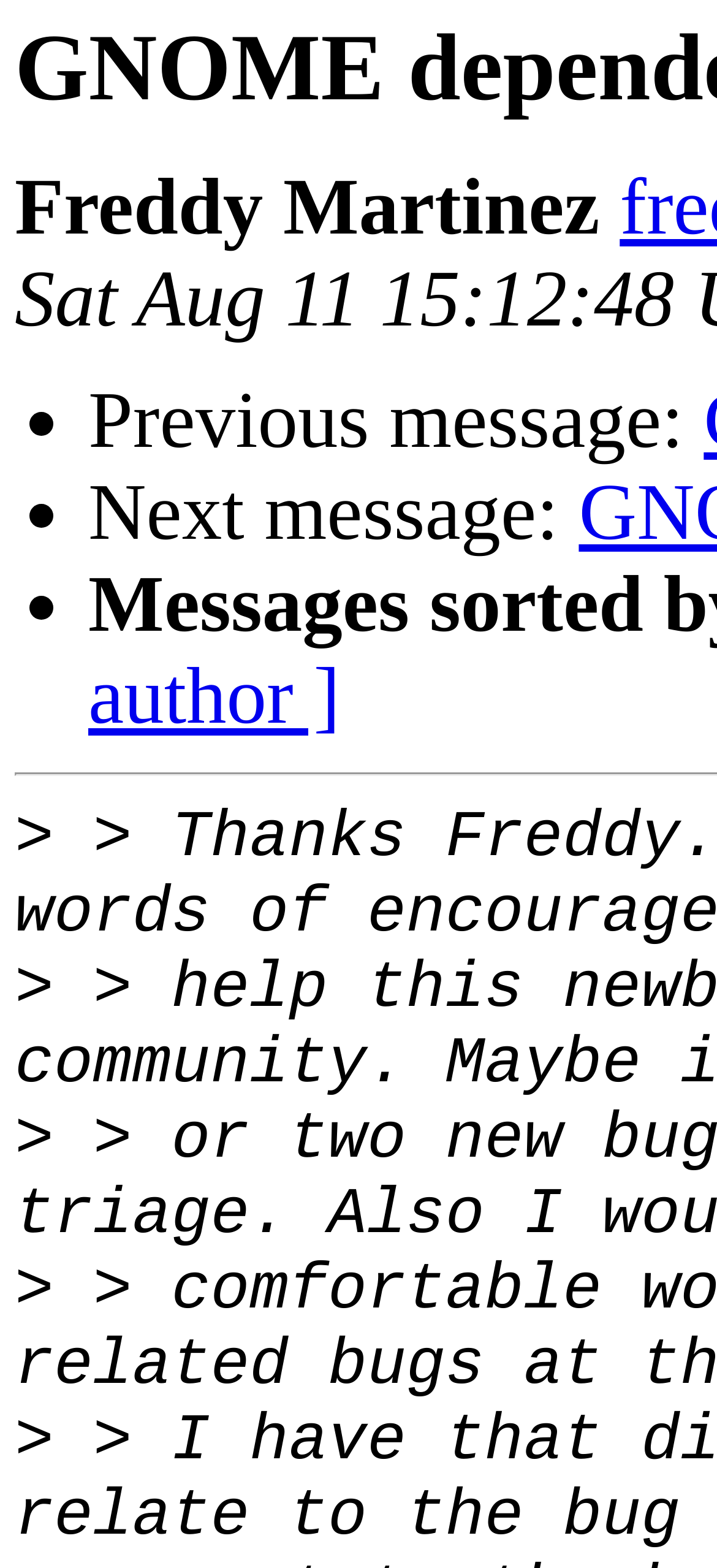What is the content of the second list item?
Based on the content of the image, thoroughly explain and answer the question.

The second list item has a StaticText element with bounding box coordinates [0.123, 0.3, 0.807, 0.356], which contains the text 'Next message:'. This suggests that the list item is related to navigating to the next message or item.